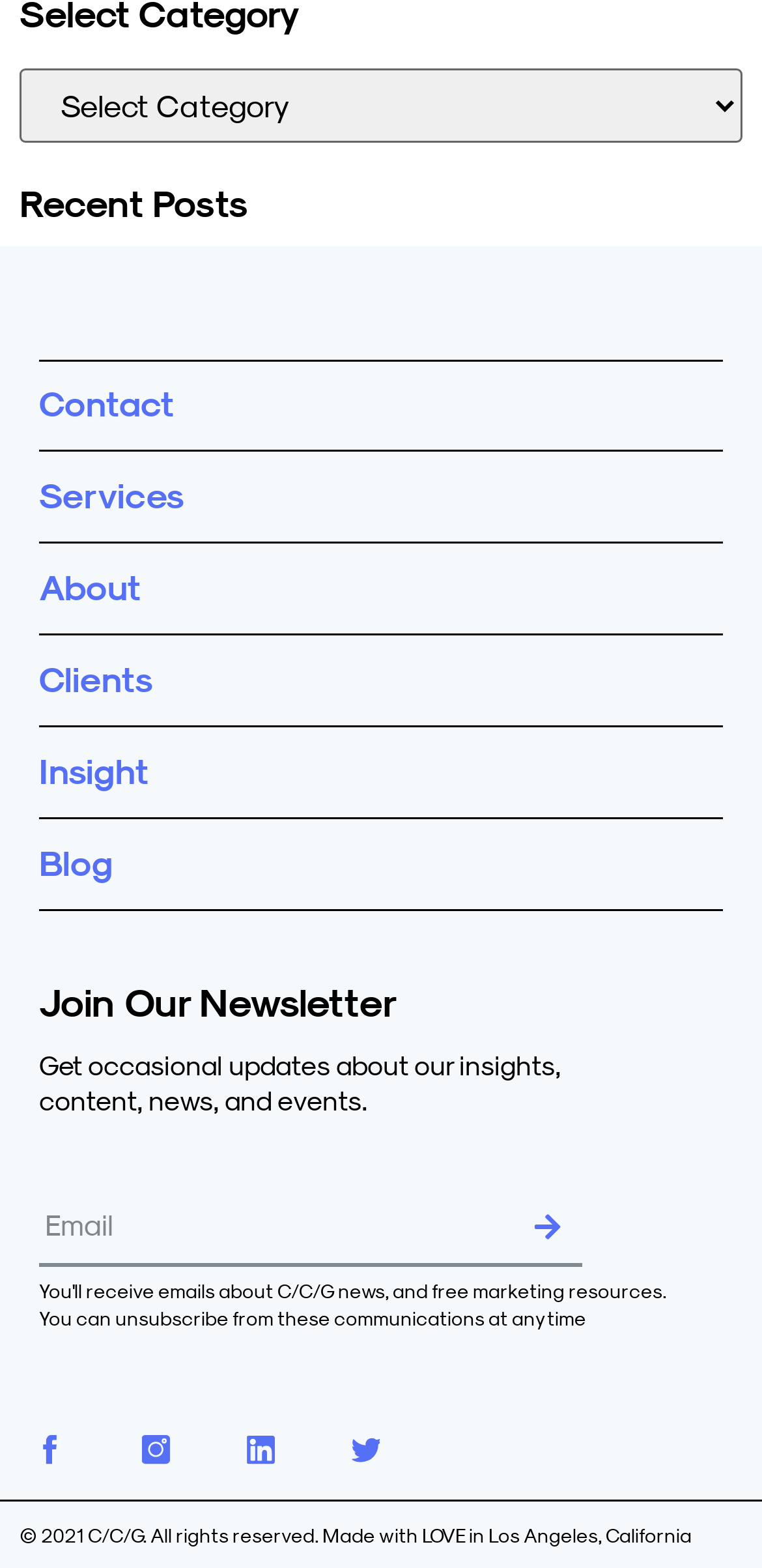Find and provide the bounding box coordinates for the UI element described with: "name="form_fields[email]" placeholder="Email"".

[0.051, 0.758, 0.764, 0.808]